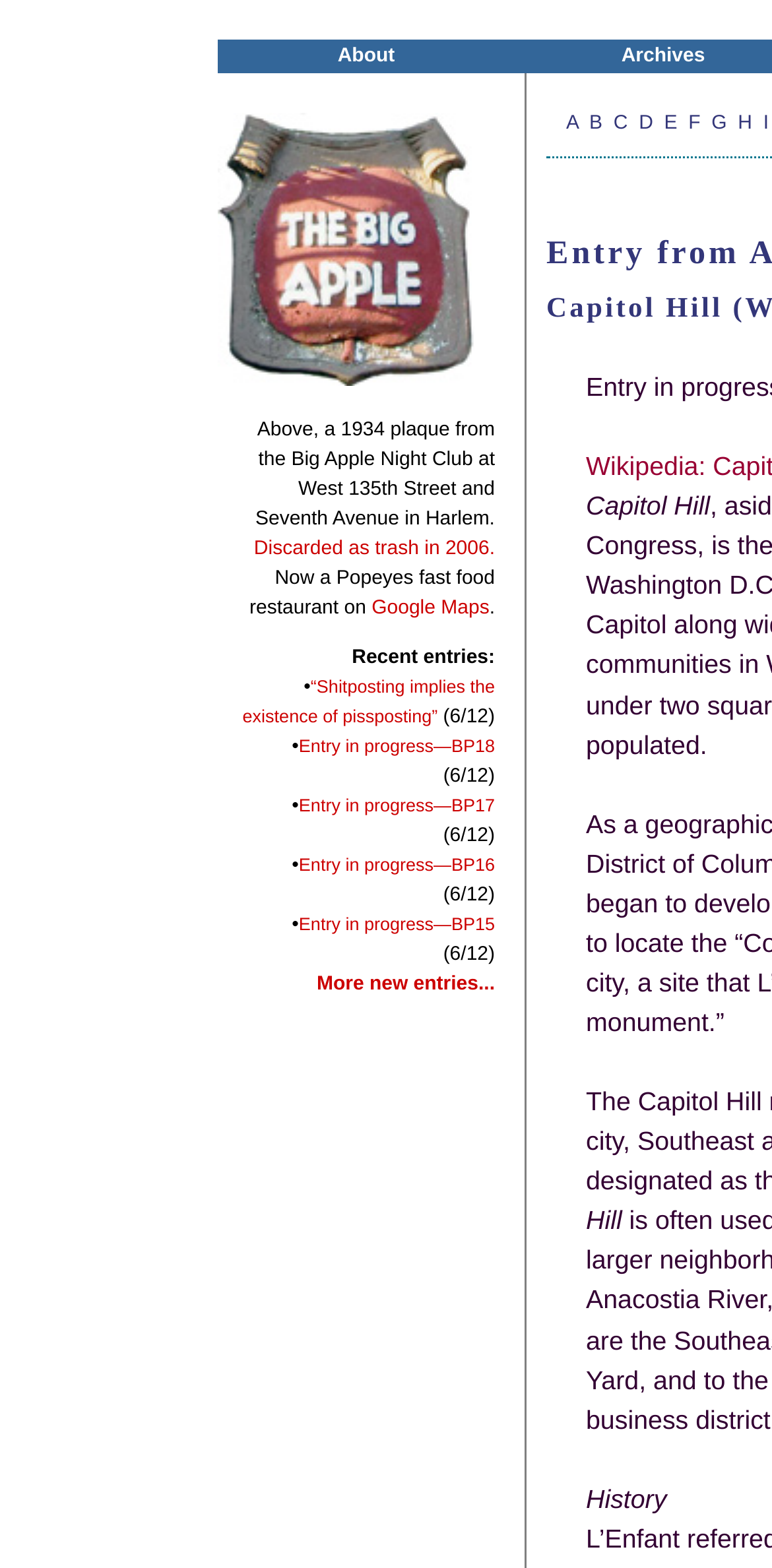Bounding box coordinates are specified in the format (top-left x, top-left y, bottom-right x, bottom-right y). All values are floating point numbers bounded between 0 and 1. Please provide the bounding box coordinate of the region this sentence describes: Entry in progress—BP16

[0.387, 0.545, 0.641, 0.558]